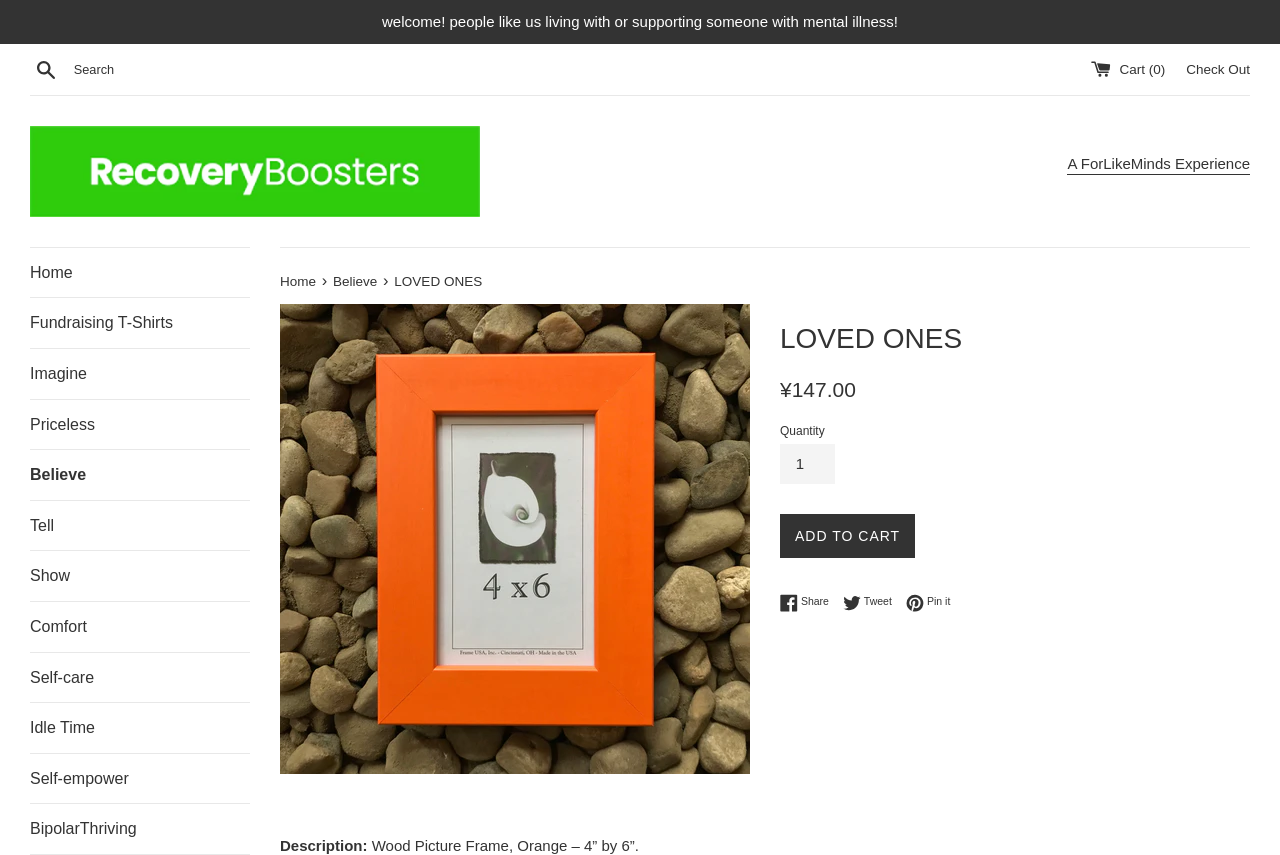What is the price of the Wood Picture Frame?
Based on the image, answer the question with as much detail as possible.

I found the price of the Wood Picture Frame by looking at the text 'Regular price' and the corresponding price '¥147.00' below it.